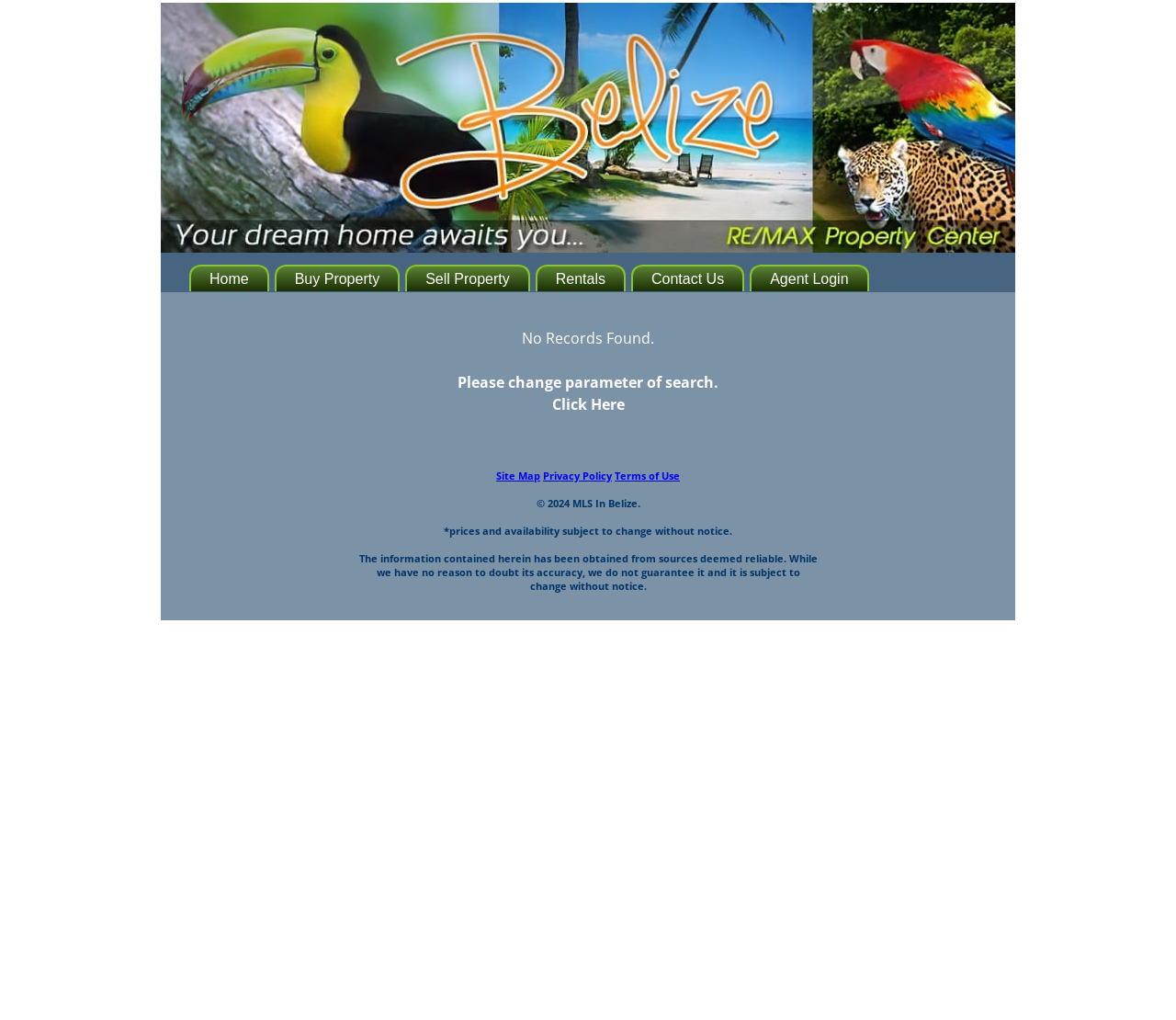How many main navigation links are there?
Answer the question with a detailed explanation, including all necessary information.

I can see that there are six main navigation links: 'Home', 'Buy Property', 'Sell Property', 'Rentals', 'Contact Us', and 'Agent Login'.